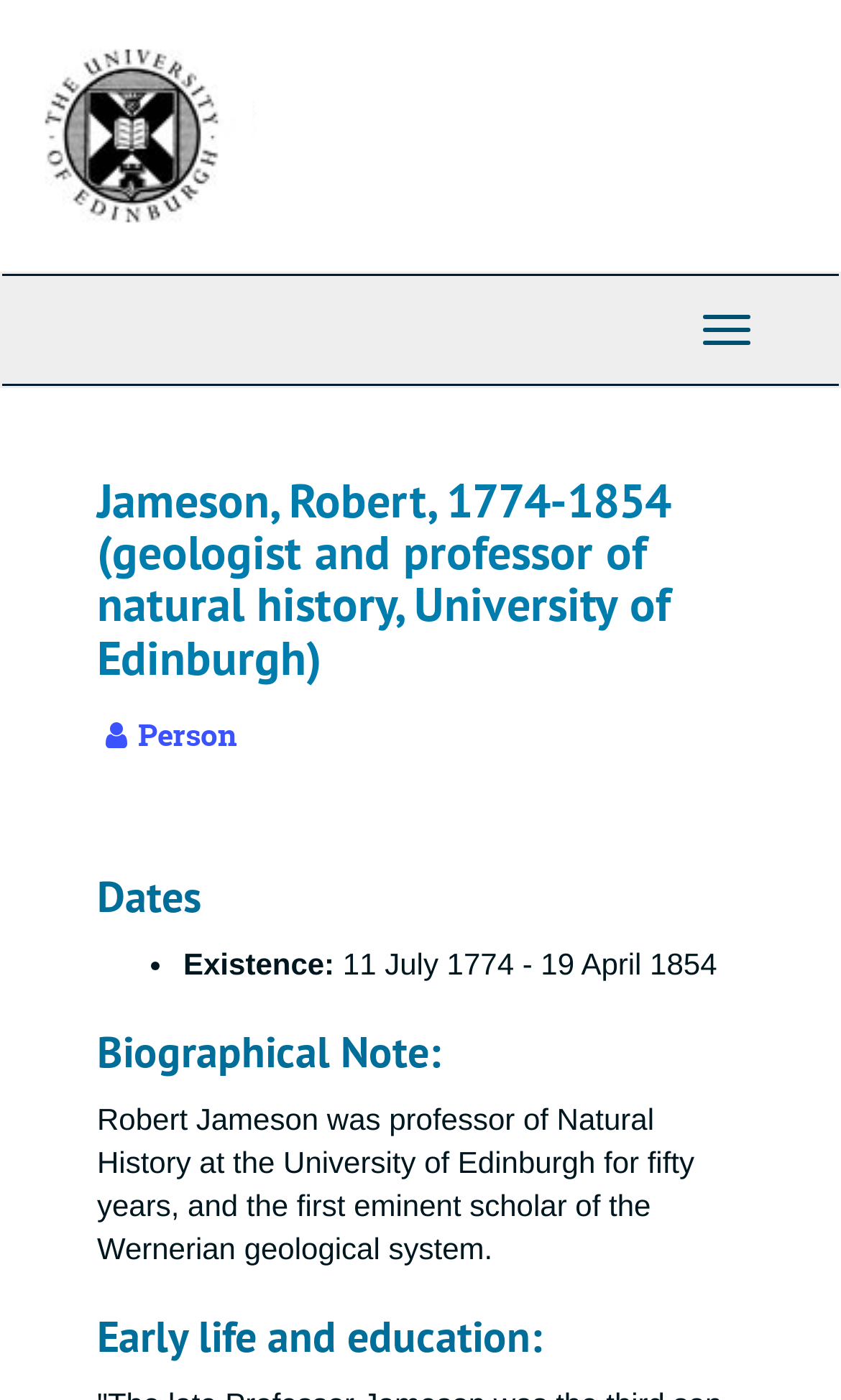What is the headline of the webpage?

Jameson, Robert, 1774-1854 (geologist and professor of natural history, University of Edinburgh)